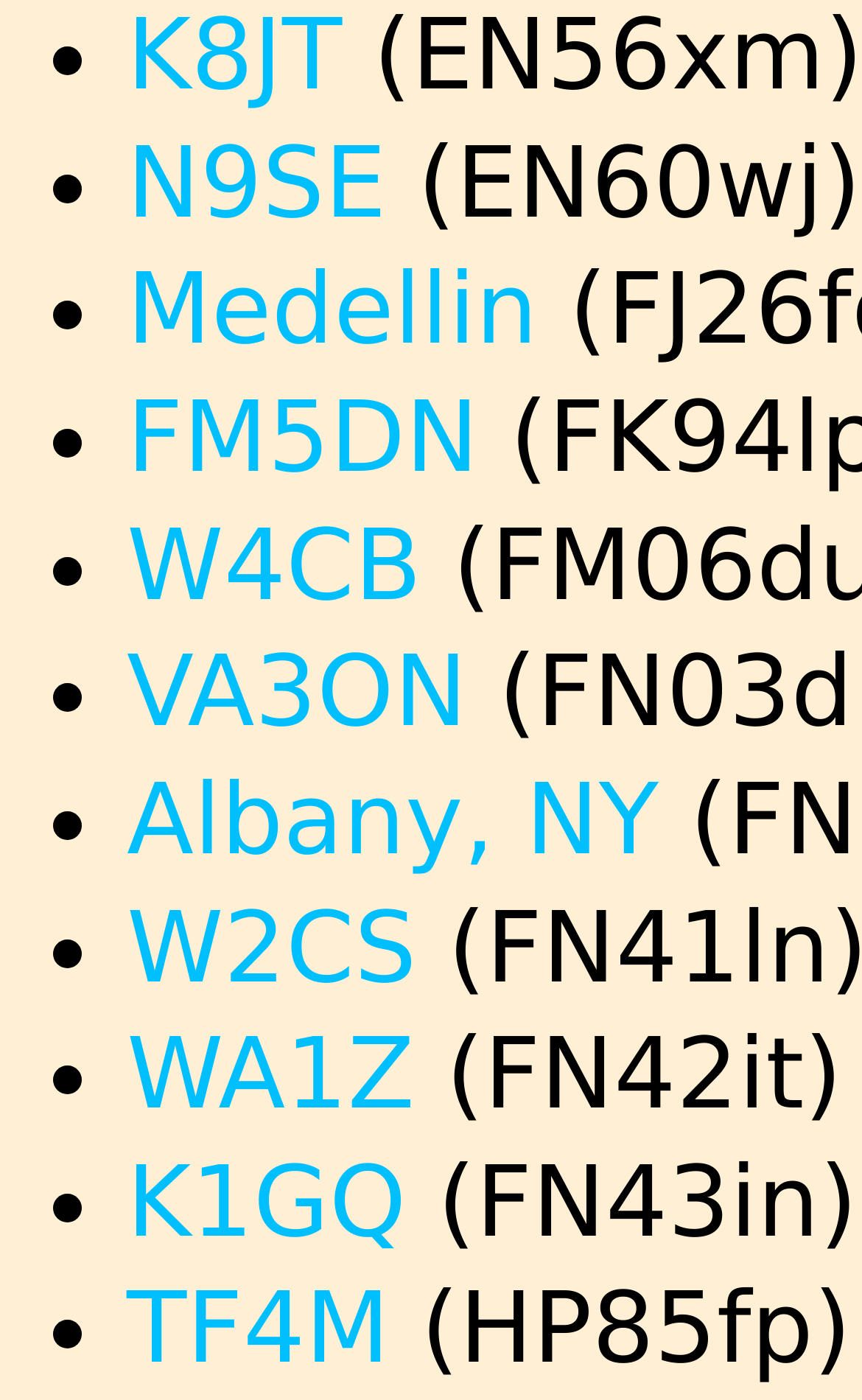Identify the bounding box coordinates for the element you need to click to achieve the following task: "check FM5DN". The coordinates must be four float values ranging from 0 to 1, formatted as [left, top, right, bottom].

[0.147, 0.273, 0.555, 0.354]